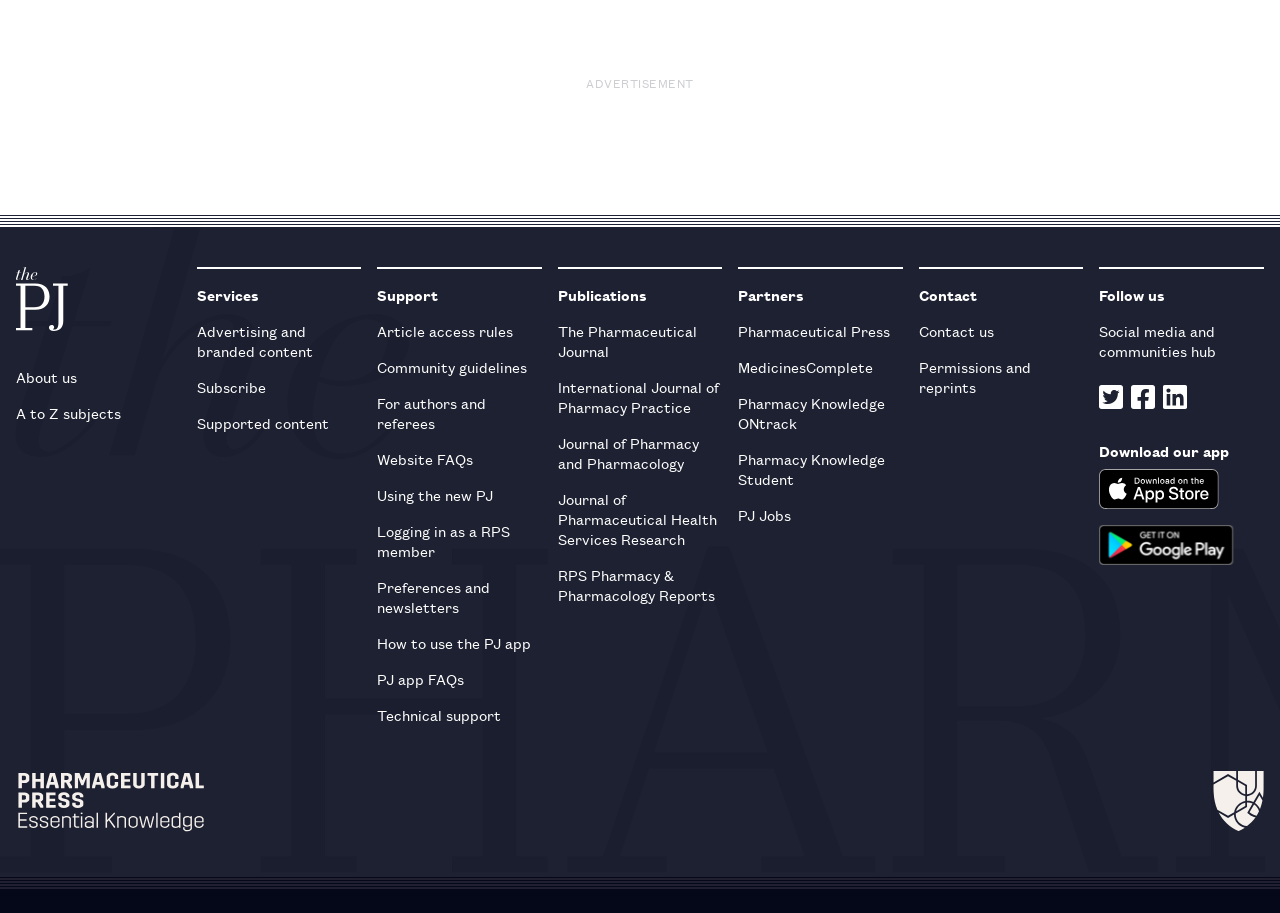Respond with a single word or phrase to the following question:
How many publications are listed on the webpage?

5